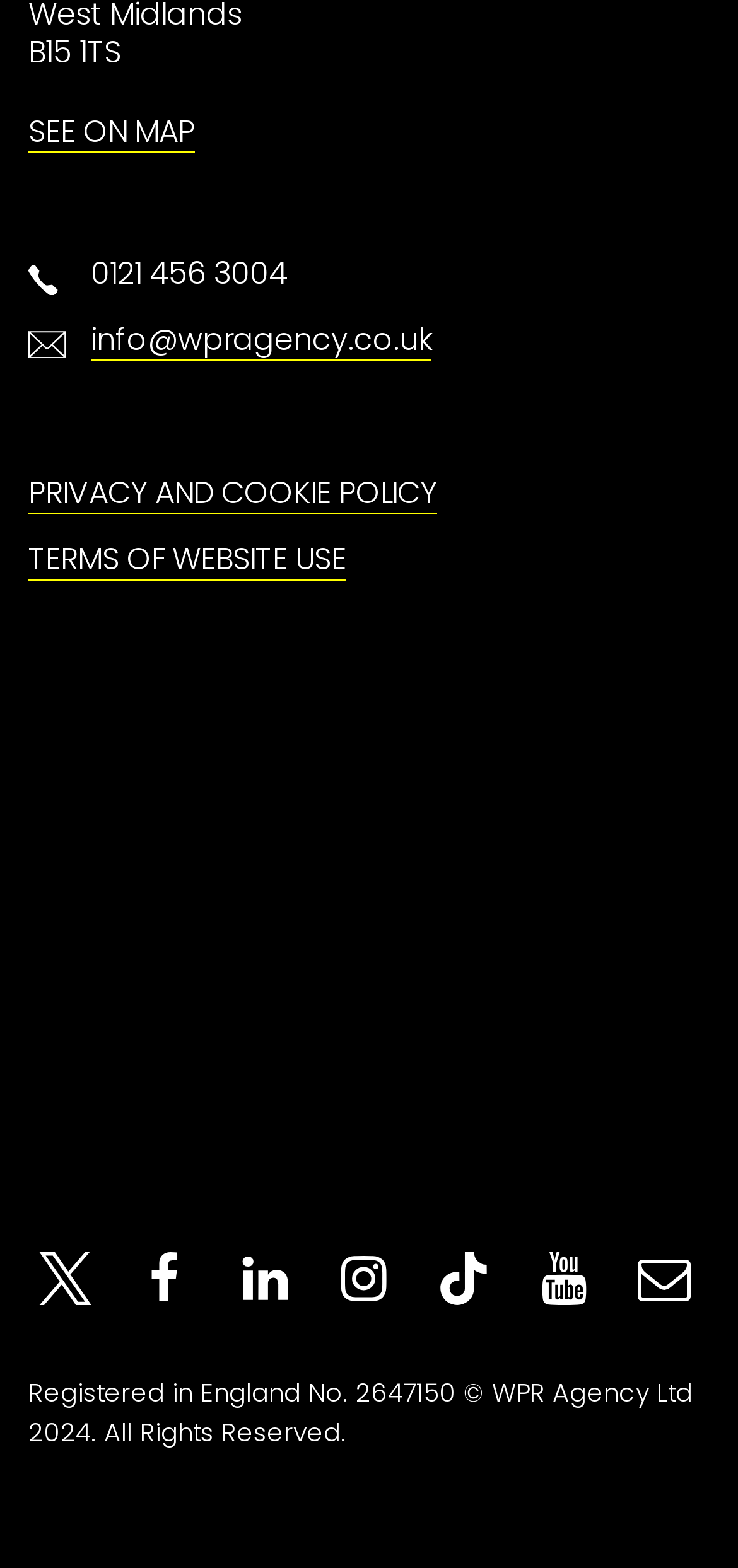How many phone numbers are displayed on the webpage?
Using the image, answer in one word or phrase.

1